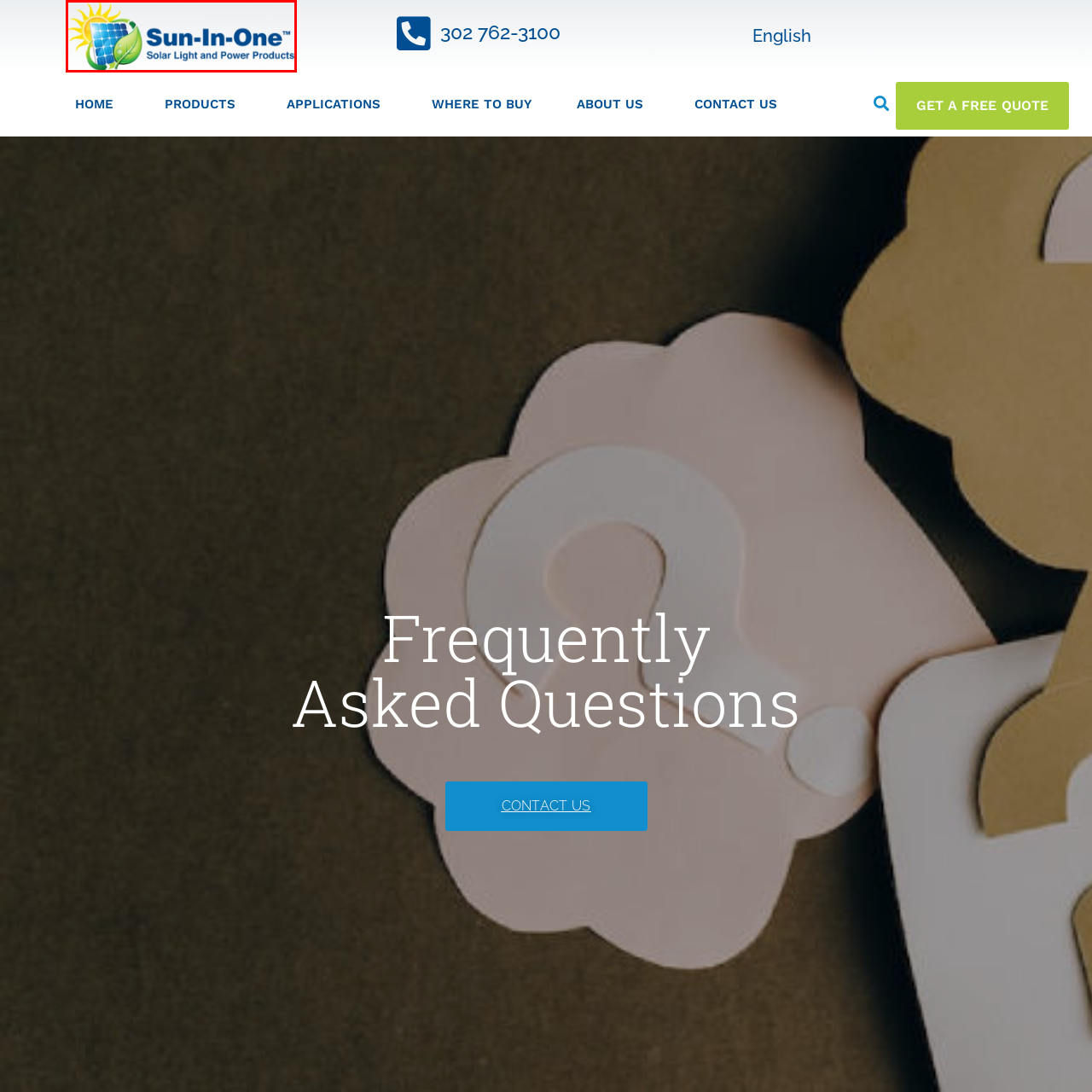Create an extensive caption describing the content of the image outlined in red.

The image showcases the logo of "Sun-In-One™," a company specializing in solar light and power products. The logo creatively combines a stylized sun, symbolizing energy and sustainability, with a green leaf, representing eco-friendliness. The centerpiece features a blue grid design, reminiscent of solar panels, emphasizing the company's commitment to renewable energy solutions. This vibrant and modern design not only conveys a sense of innovation but also aligns with the brand's mission to provide sustainable energy alternatives.